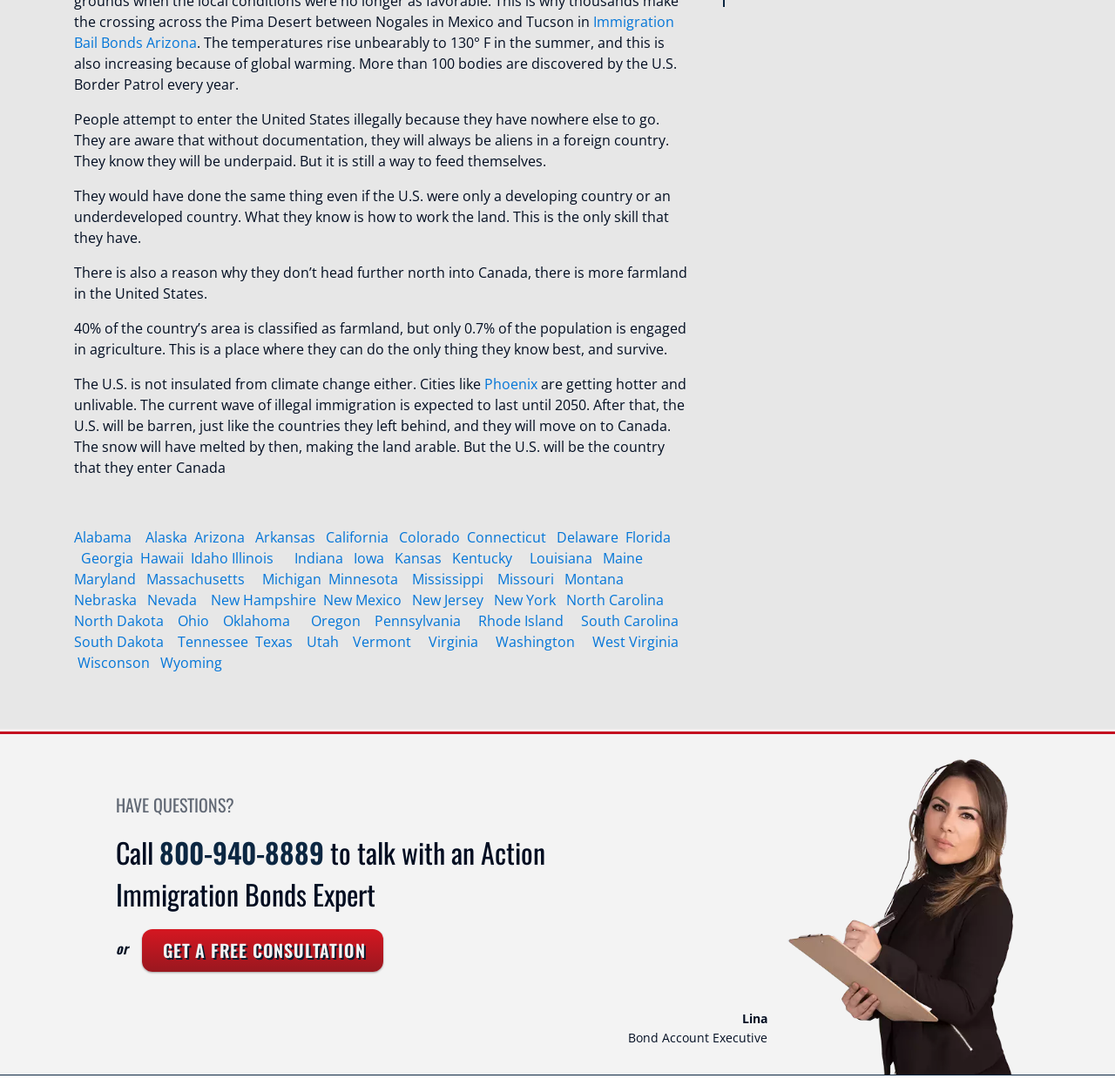What percentage of the country's area is classified as farmland?
Could you please answer the question thoroughly and with as much detail as possible?

The text states, '40% of the country’s area is classified as farmland, but only 0.7% of the population is engaged in agriculture.'